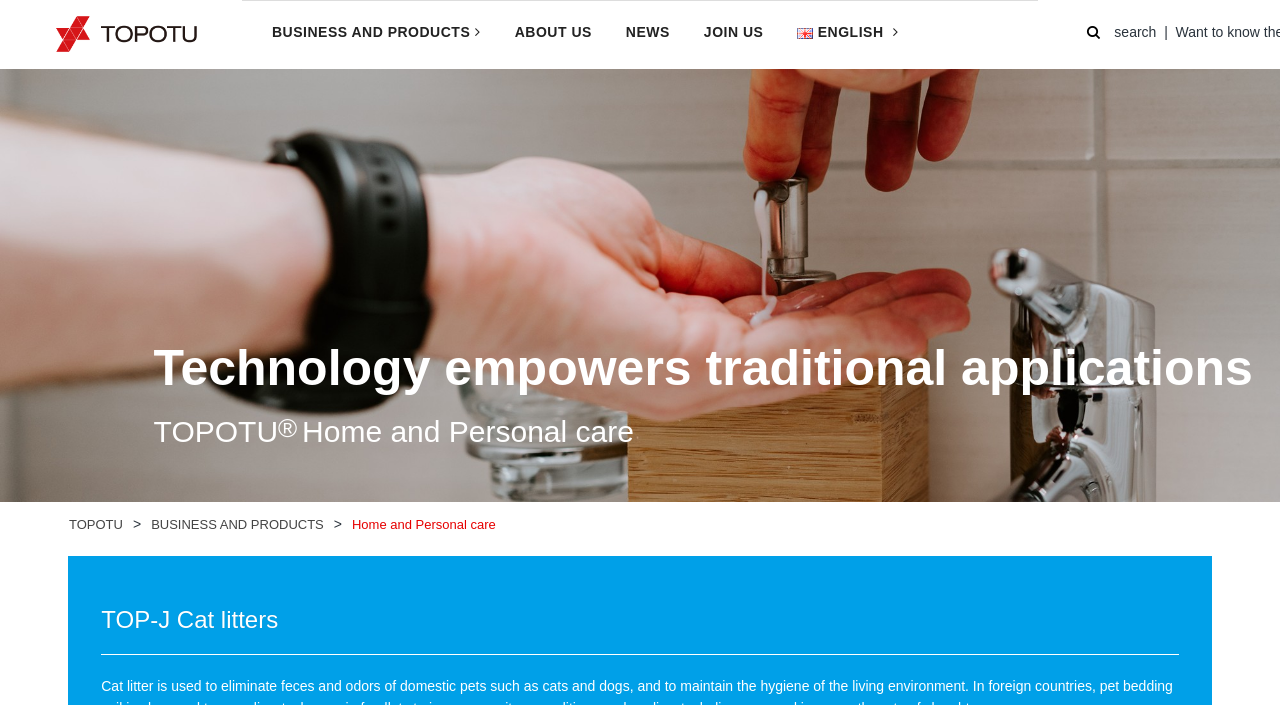Is there a search function on the page?
Please look at the screenshot and answer using one word or phrase.

Yes